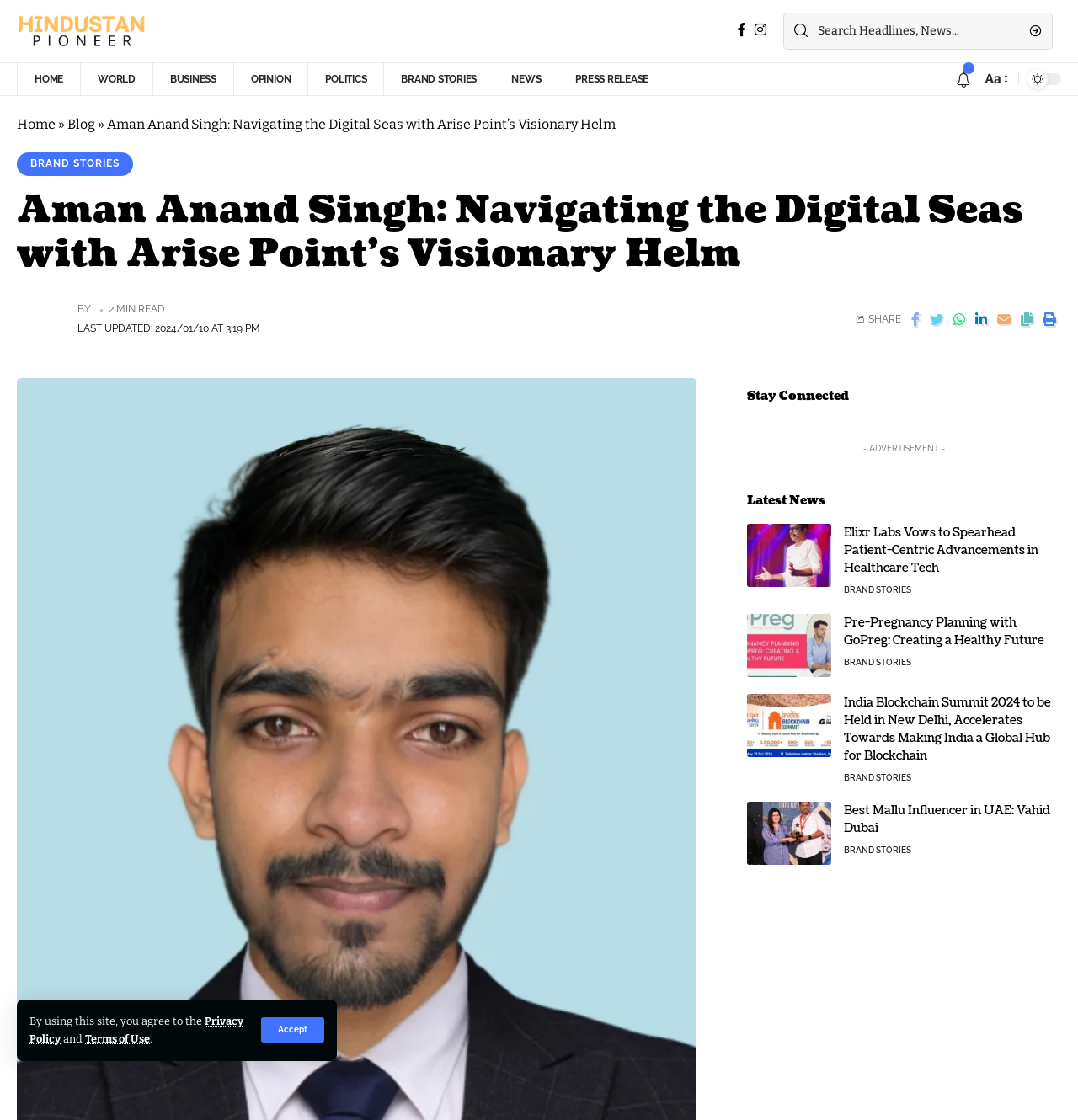What is the name of the website?
Based on the screenshot, give a detailed explanation to answer the question.

The name of the website can be found at the top left corner of the webpage, where it is written as 'Hindustan Pioneer' in a link format.